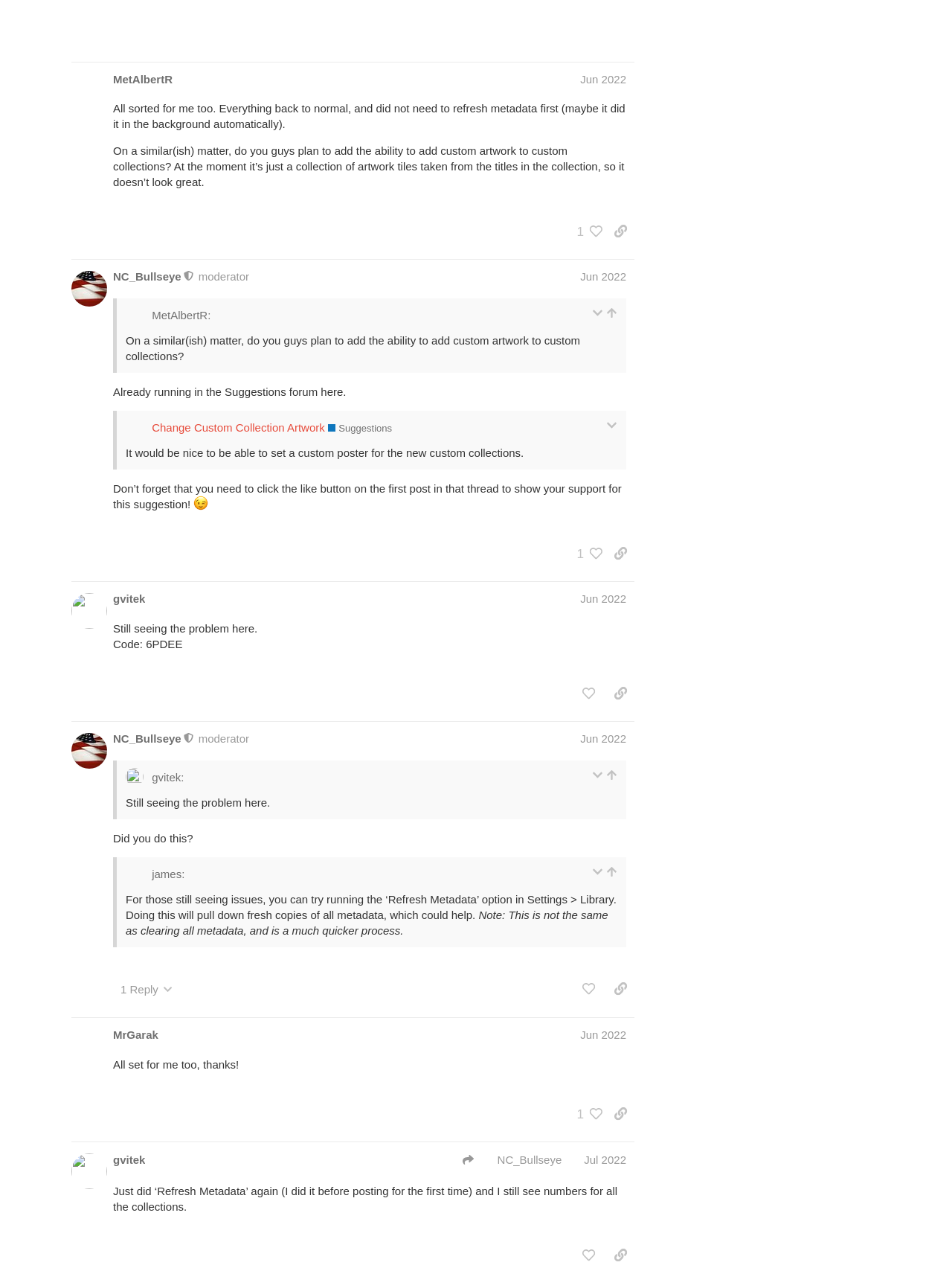Provide the bounding box coordinates of the HTML element described as: "Metadata & Artwork". The bounding box coordinates should be four float numbers between 0 and 1, i.e., [left, top, right, bottom].

[0.083, 0.677, 0.183, 0.688]